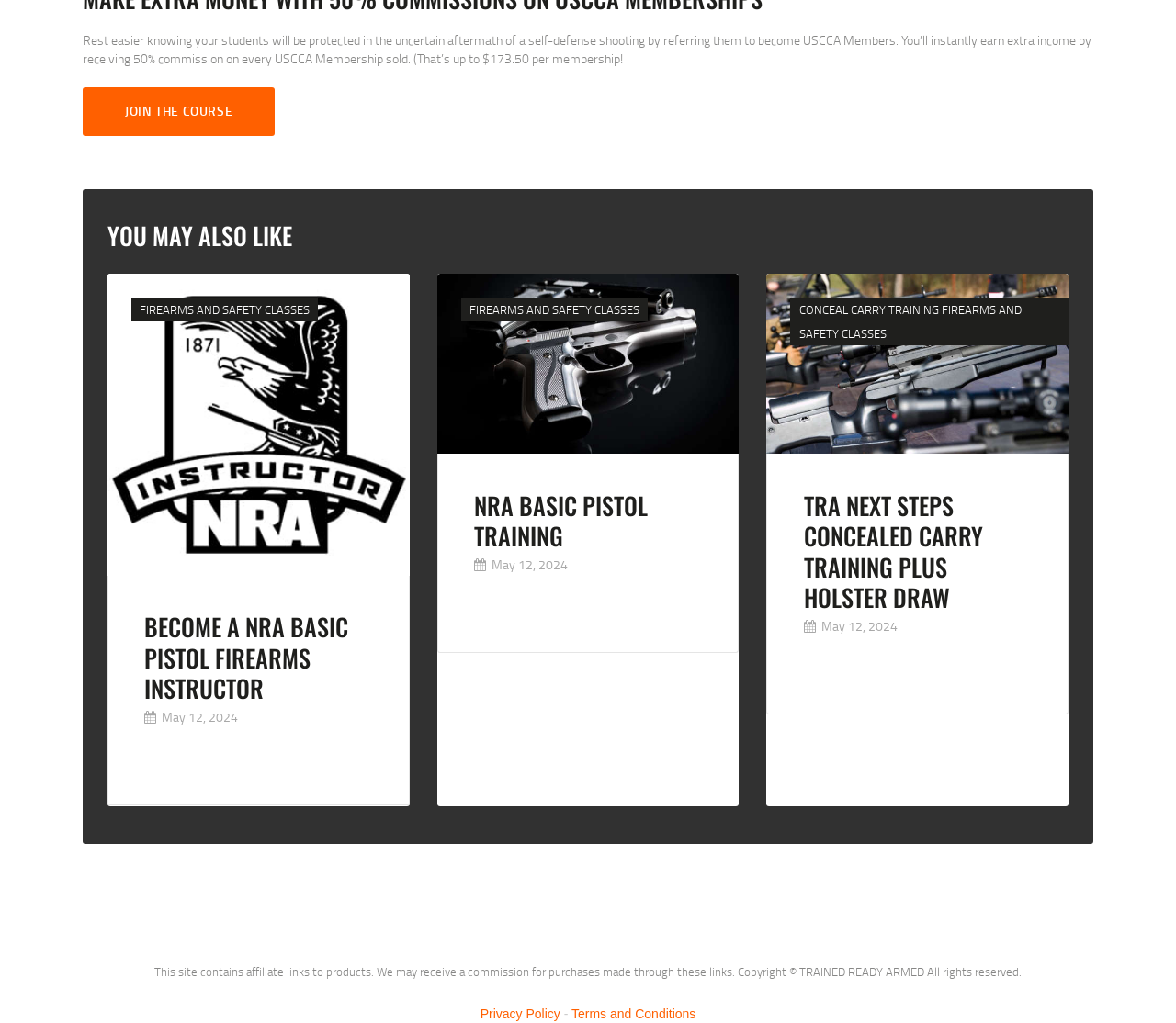Find the bounding box coordinates of the area that needs to be clicked in order to achieve the following instruction: "Clear search". The coordinates should be specified as four float numbers between 0 and 1, i.e., [left, top, right, bottom].

None